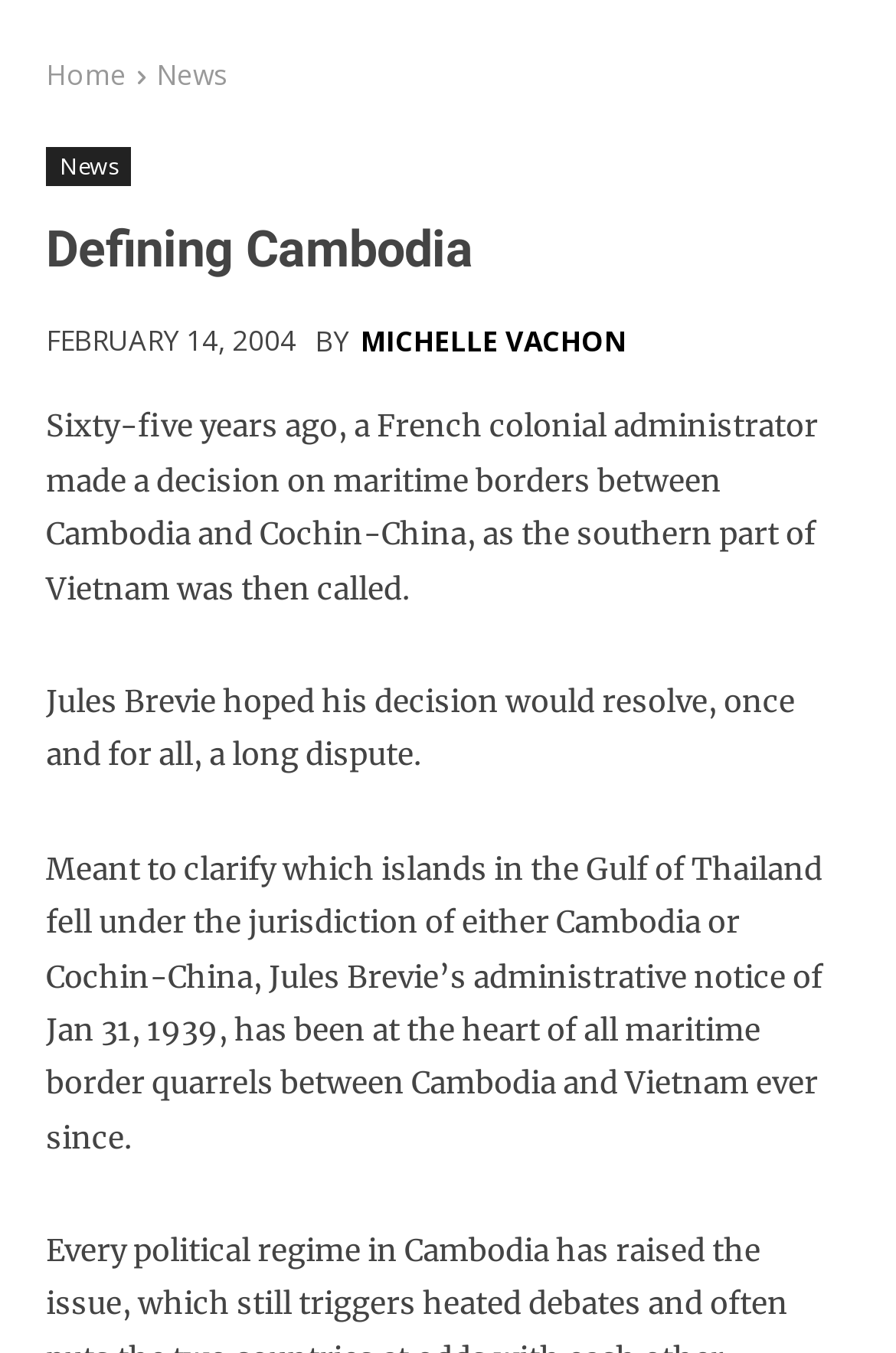Who wrote the article?
Based on the image content, provide your answer in one word or a short phrase.

MICHELLE VACHON